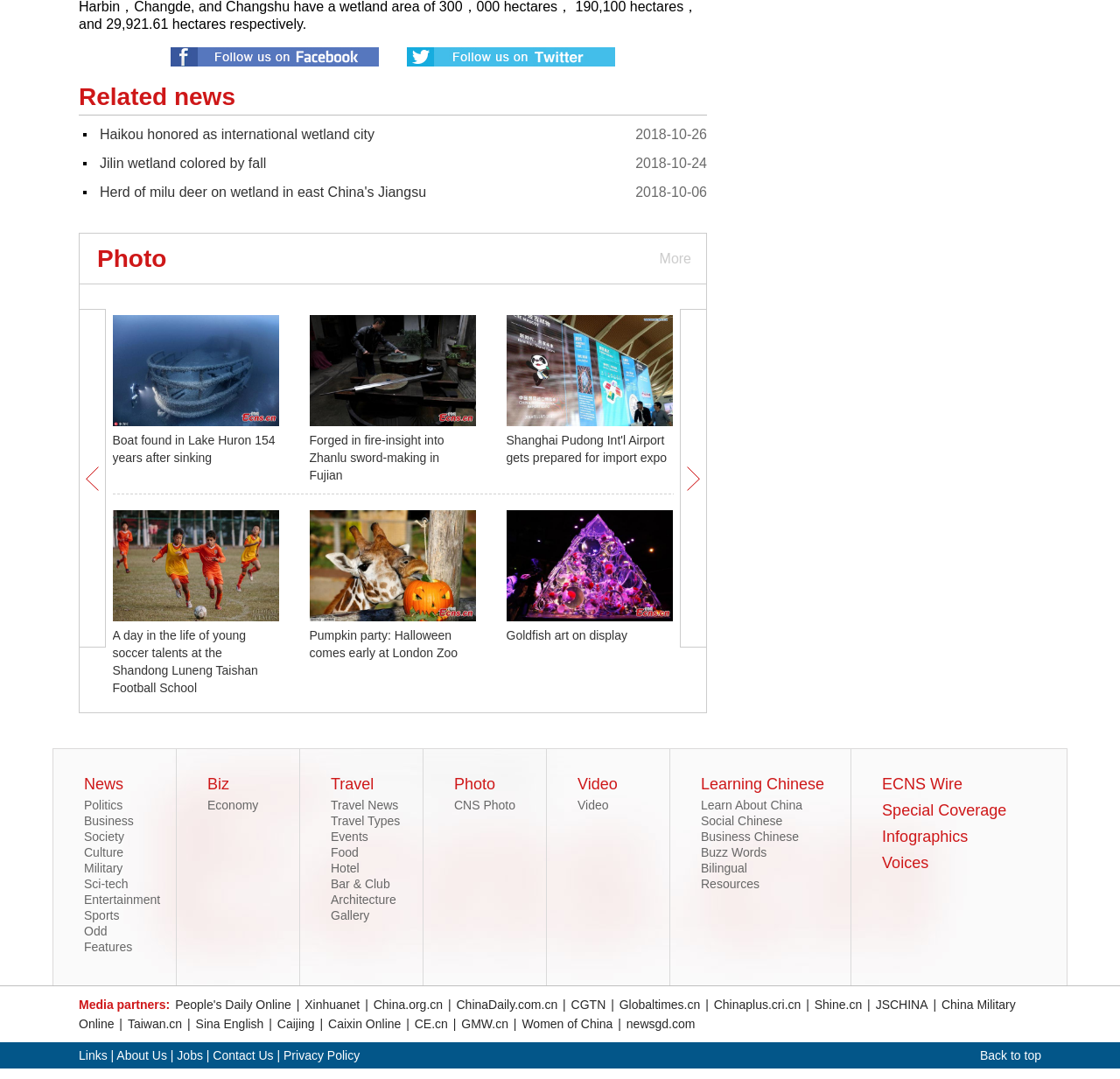Can you provide the bounding box coordinates for the element that should be clicked to implement the instruction: "Click on the 'More' link"?

[0.586, 0.217, 0.617, 0.263]